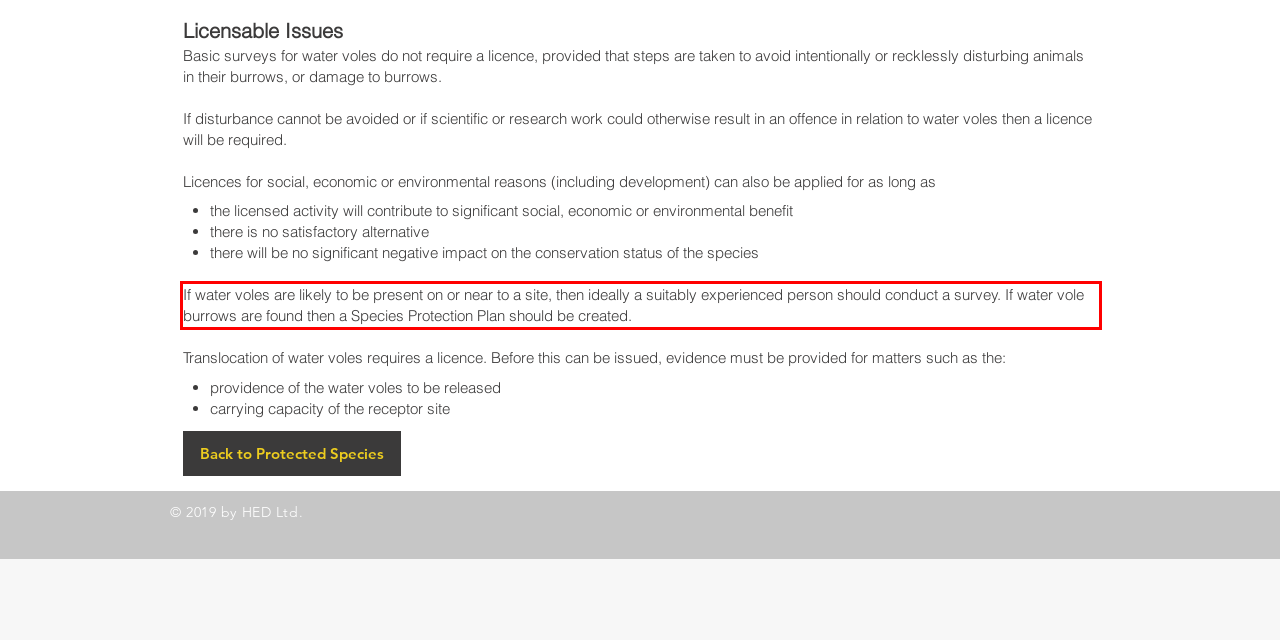The screenshot you have been given contains a UI element surrounded by a red rectangle. Use OCR to read and extract the text inside this red rectangle.

If water voles are likely to be present on or near to a site, then ideally a suitably experienced person should conduct a survey. If water vole burrows are found then a Species Protection Plan should be created.